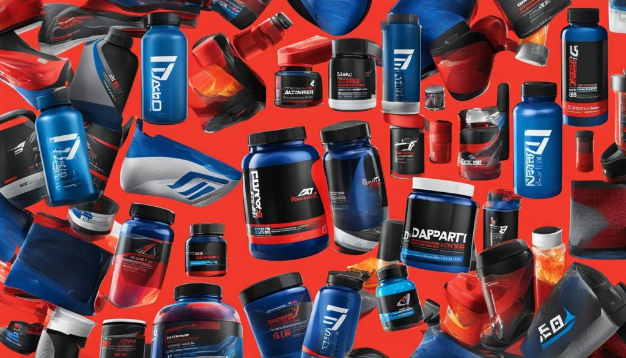What type of products are prominently featured?
Using the image as a reference, answer with just one word or a short phrase.

D-Aspartic Acid supplements